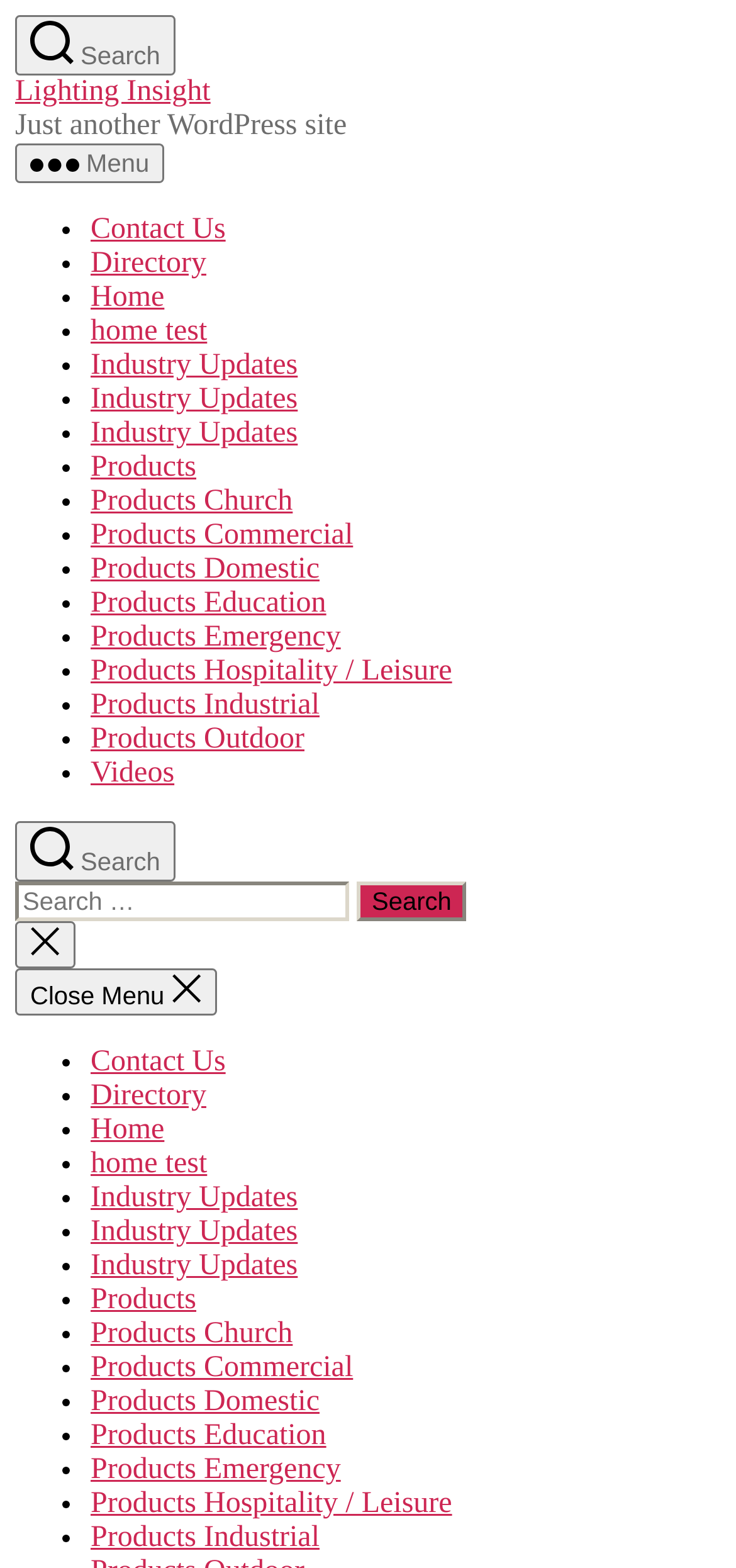Using the provided element description, identify the bounding box coordinates as (top-left x, top-left y, bottom-right x, bottom-right y). Ensure all values are between 0 and 1. Description: Products Emergency

[0.123, 0.396, 0.463, 0.417]